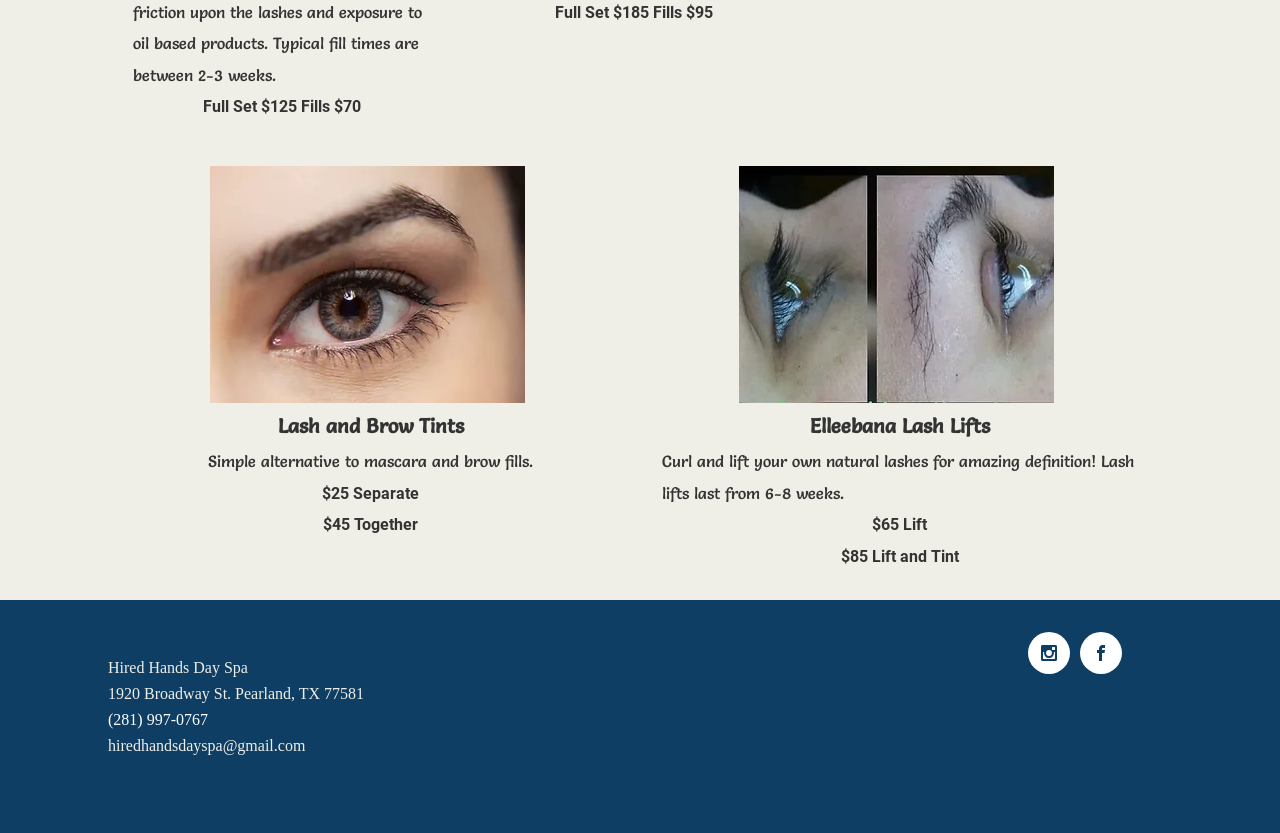What is the address of Hired Hands Day Spa?
Please respond to the question thoroughly and include all relevant details.

The address of Hired Hands Day Spa can be found in the StaticText element, which says '1920 Broadway St. Pearland, TX 77581'. This element is located below the heading 'Hired Hands Day Spa'.